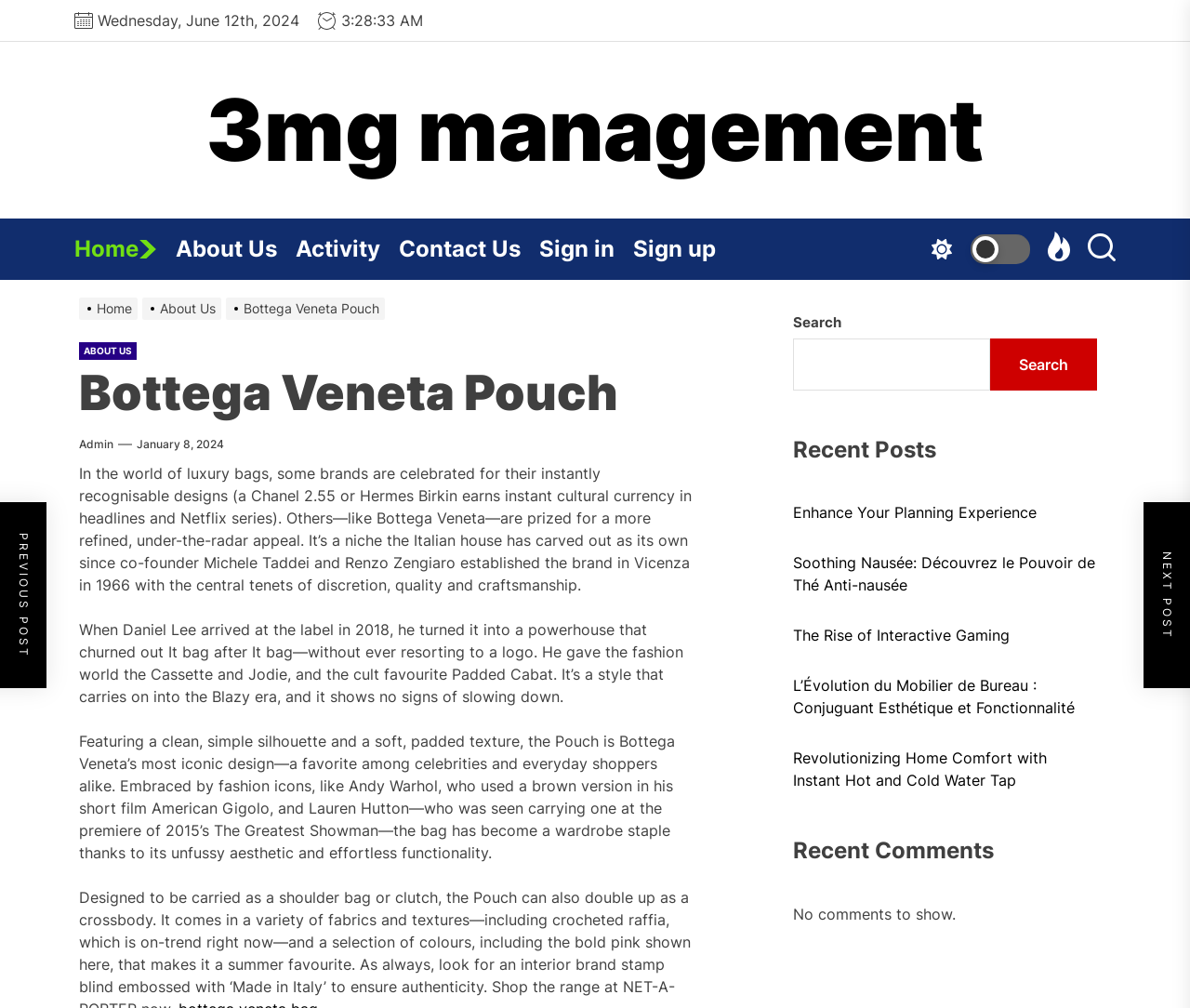Please provide a detailed answer to the question below by examining the image:
What is the brand being discussed?

I determined the brand by reading the heading element that says 'Bottega Veneta Pouch' and the surrounding text that talks about the brand's history and designs.